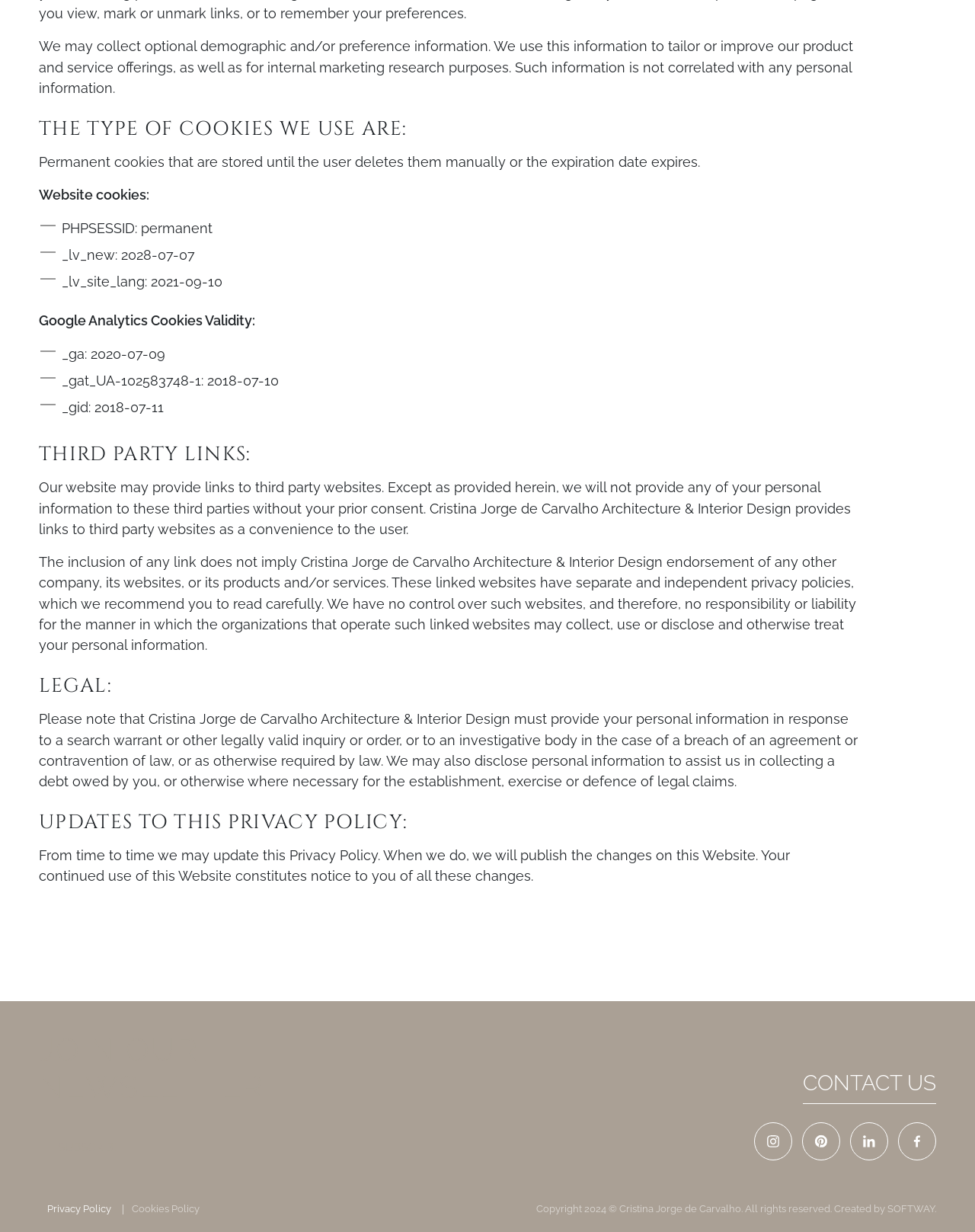What is the purpose of collecting demographic and preference information?
Please provide a full and detailed response to the question.

The website collects optional demographic and/or preference information to tailor or improve their product and service offerings, as well as for internal marketing research purposes, as stated in the first paragraph of the webpage.